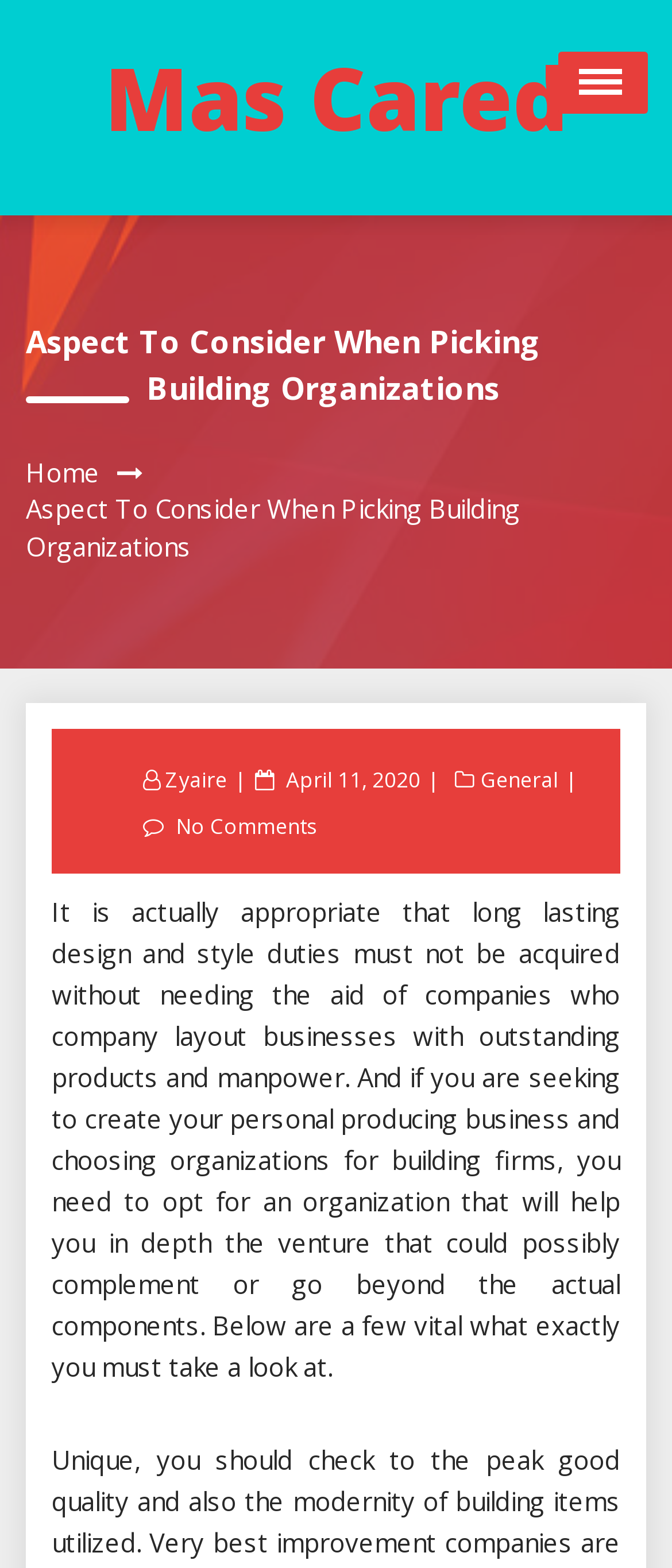Identify the bounding box of the UI element that matches this description: "April 11, 2020".

[0.415, 0.488, 0.636, 0.507]